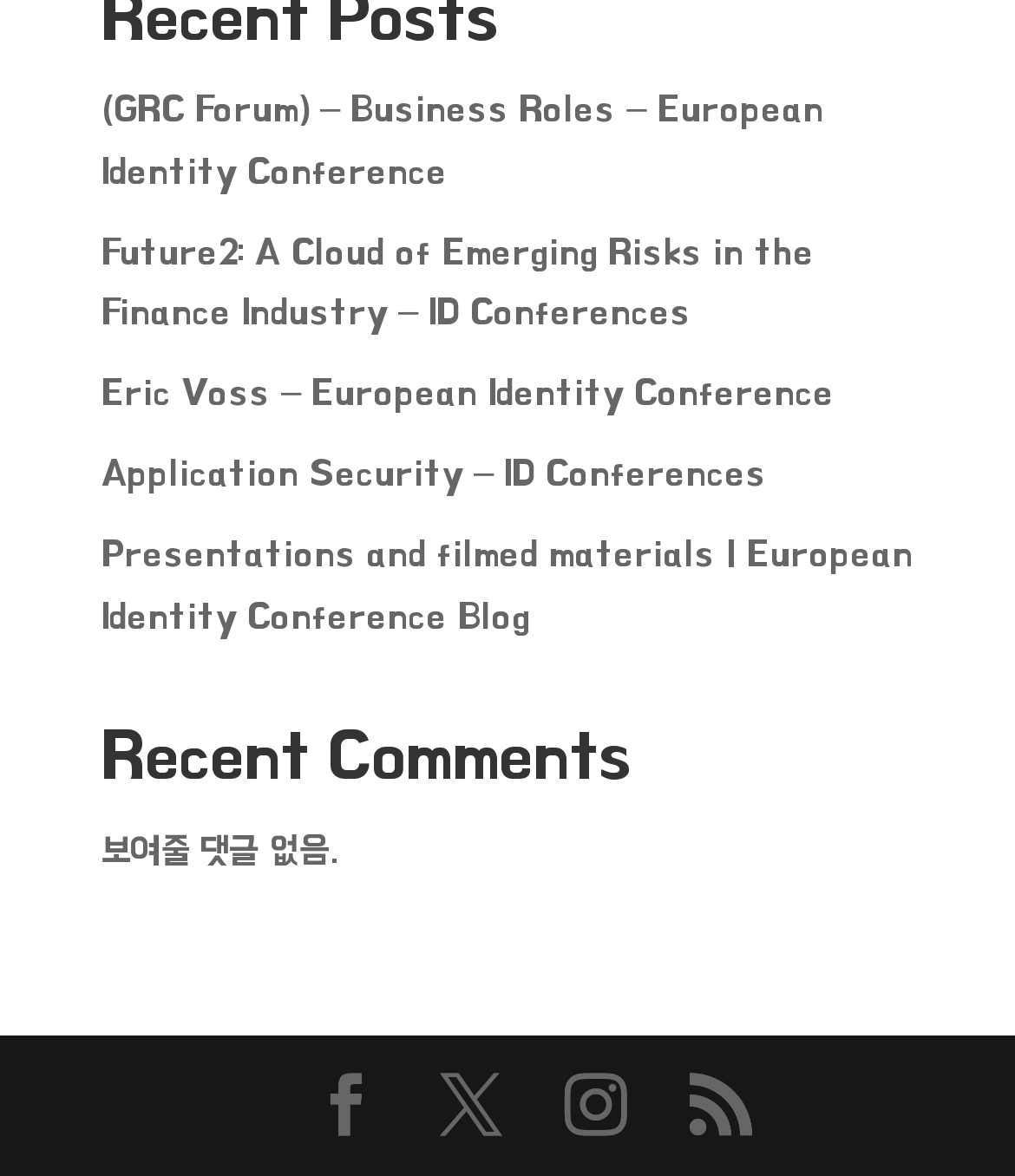Locate the bounding box of the user interface element based on this description: "RSS".

[0.679, 0.913, 0.741, 0.972]